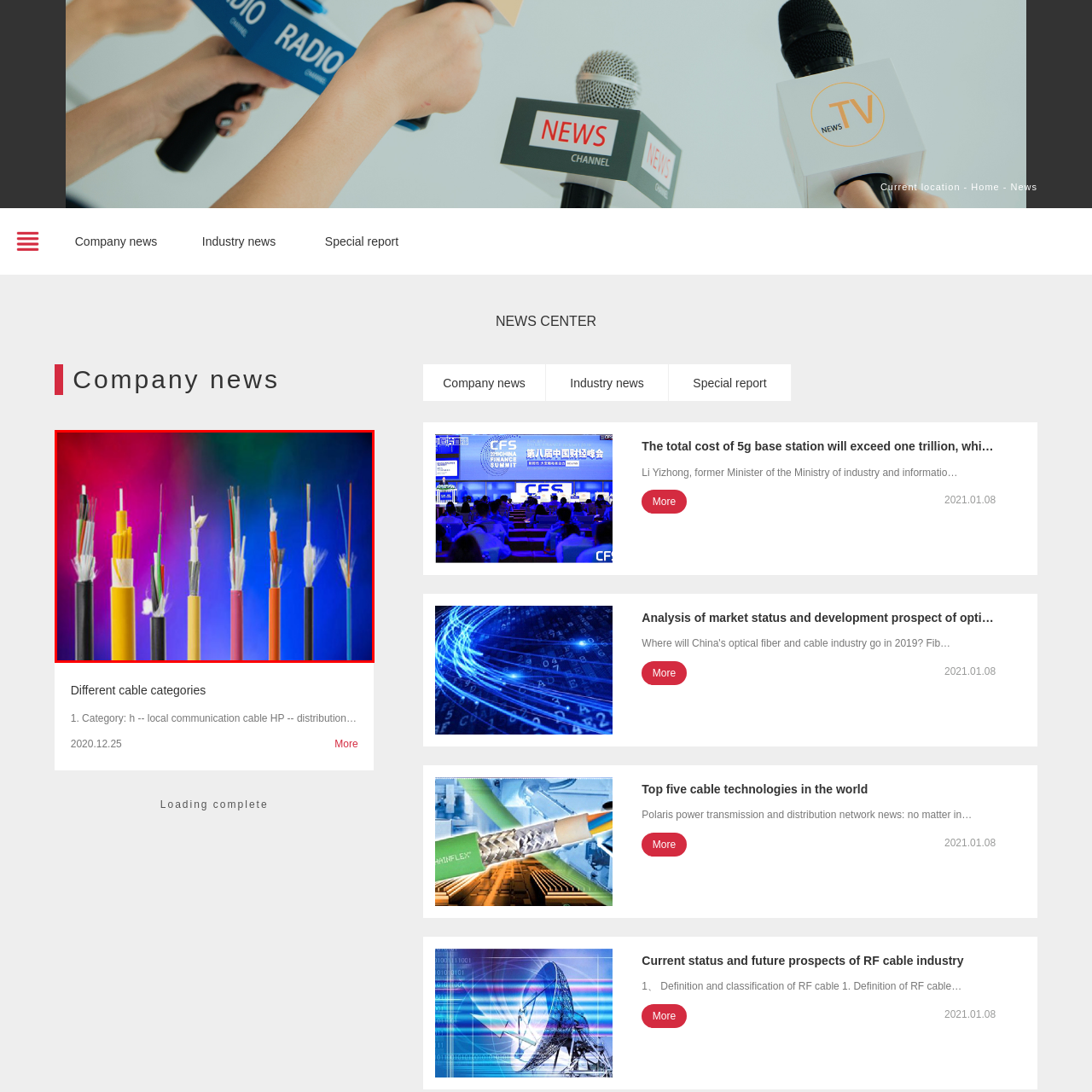Explain in detail what is happening in the red-marked area of the image.

The image showcases a vibrant array of different types of cables, each distinguished by unique colors and constructions. The cables are arranged neatly from left to right, with multiple types of fiber optic and communication cables prominently displayed. The background features a dramatic gradient of colors—rich reds, blues, and greens—which enhances the visual appeal of the cables, making them stand out against the backdrop.

This captivating visual representation highlights the diversity in cable design and construction, illustrating their various applications in telecommunications and networking. The detailed strands visible at the ends of the cables indicate the complexity and technological advancement in the field, drawing attention to the significance of selecting the right cable type for different communication needs.